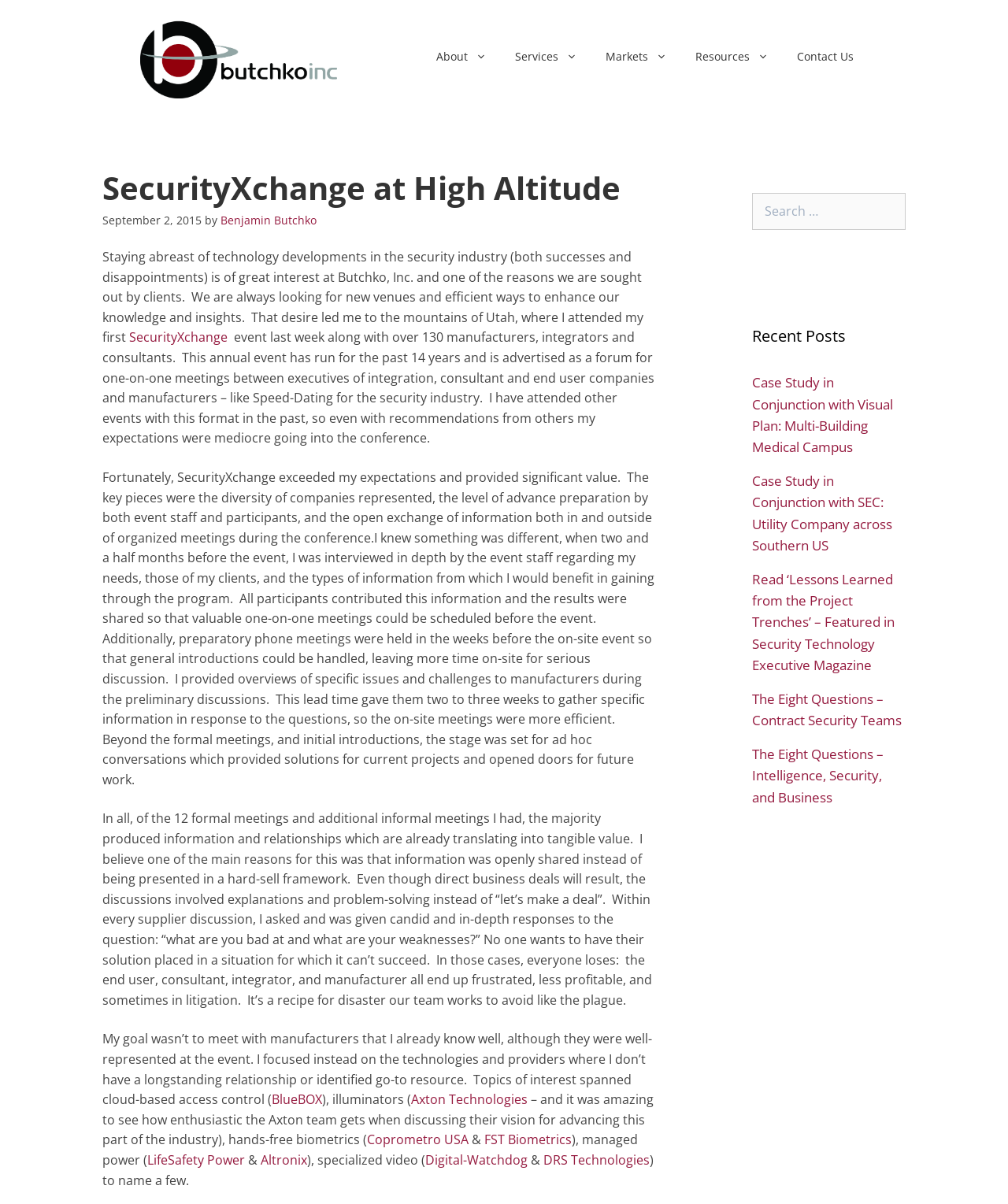Please identify the bounding box coordinates of the clickable area that will allow you to execute the instruction: "Click the 'About' link".

[0.419, 0.031, 0.497, 0.064]